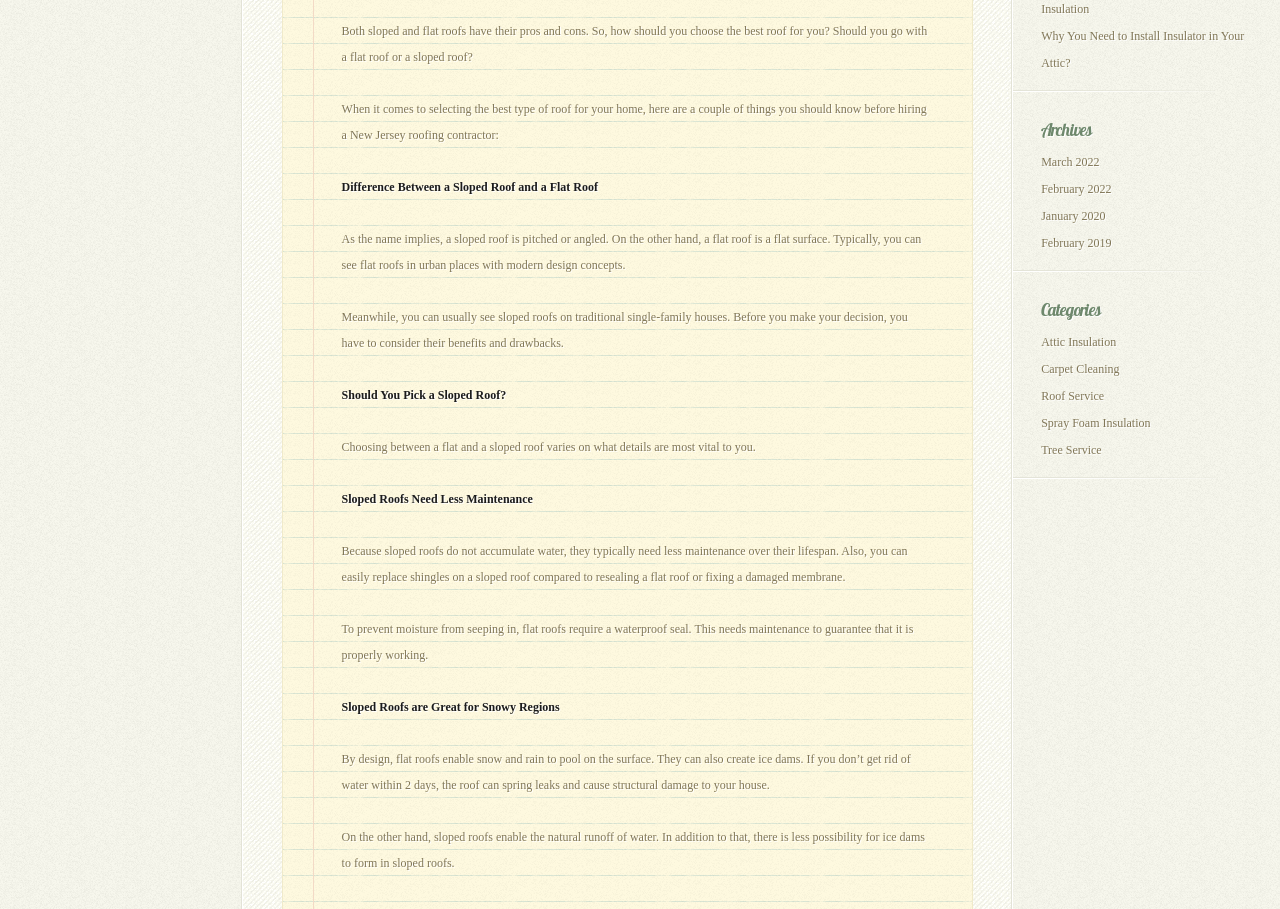Specify the bounding box coordinates (top-left x, top-left y, bottom-right x, bottom-right y) of the UI element in the screenshot that matches this description: March 2022

[0.813, 0.171, 0.859, 0.186]